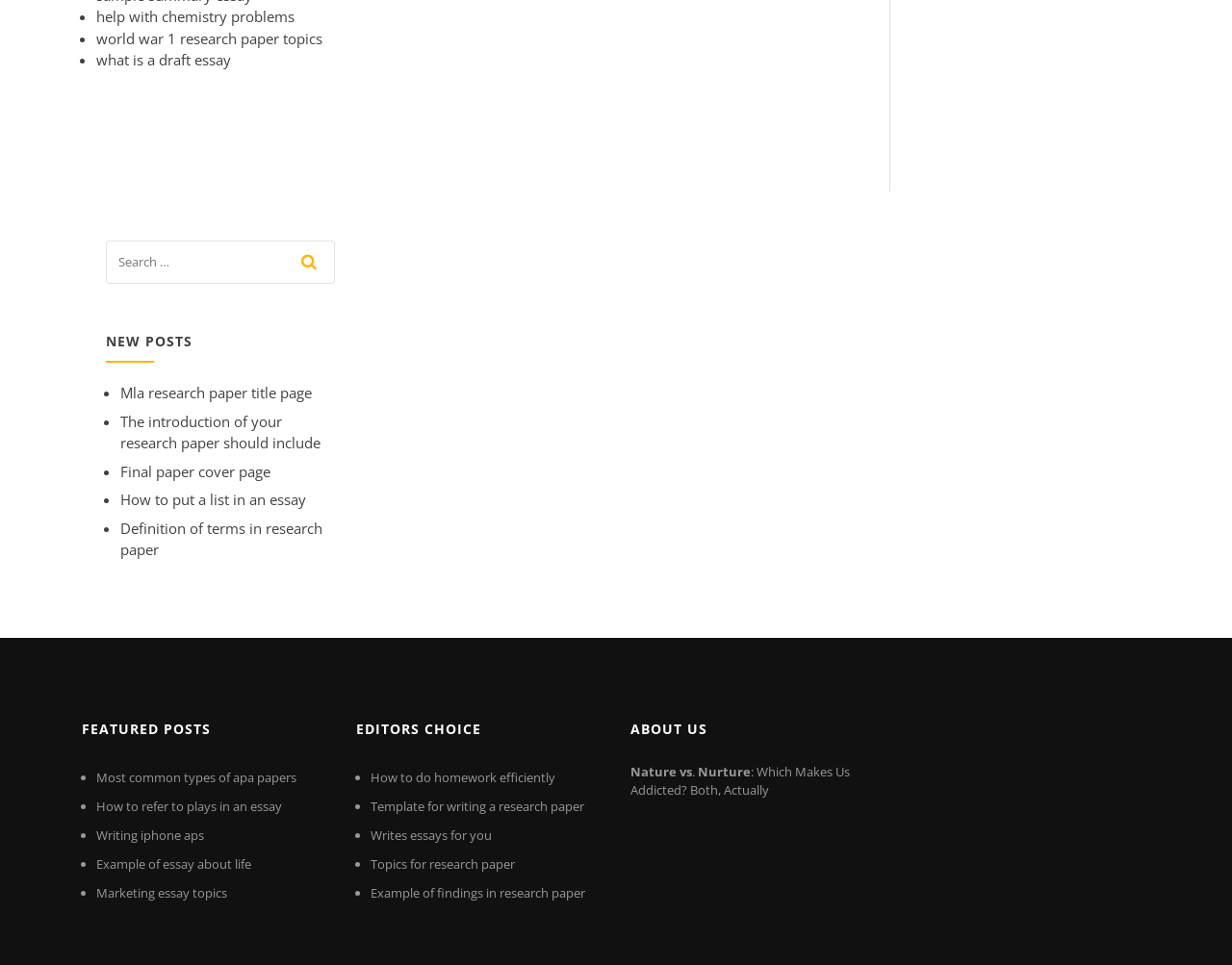Specify the bounding box coordinates of the element's area that should be clicked to execute the given instruction: "learn about the introduction of a research paper". The coordinates should be four float numbers between 0 and 1, i.e., [left, top, right, bottom].

[0.098, 0.426, 0.26, 0.469]